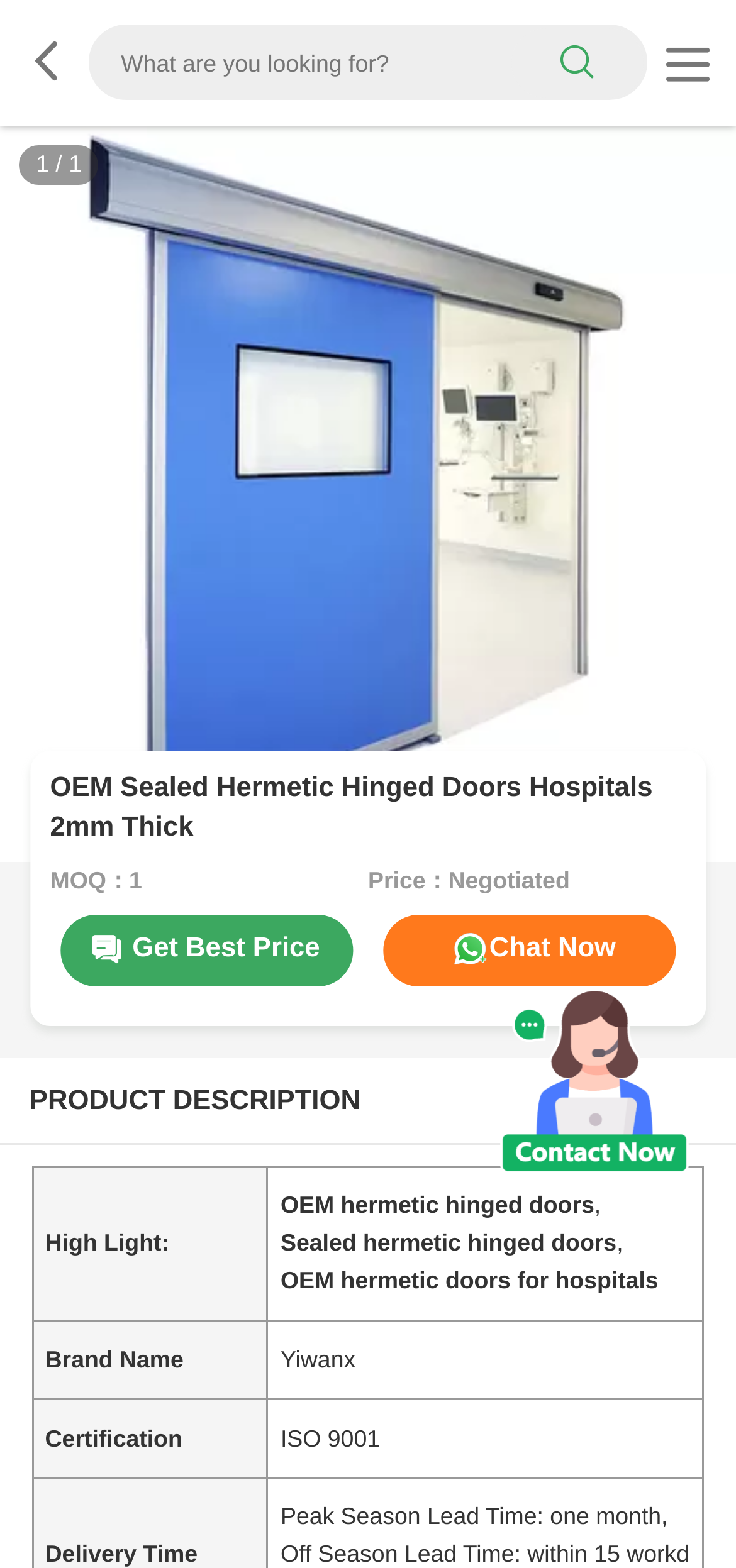What is the certification of the product?
Please provide a comprehensive answer based on the details in the screenshot.

I found the answer by looking at the gridcell 'Certification' and its corresponding value 'ISO 9001' in the product description section.